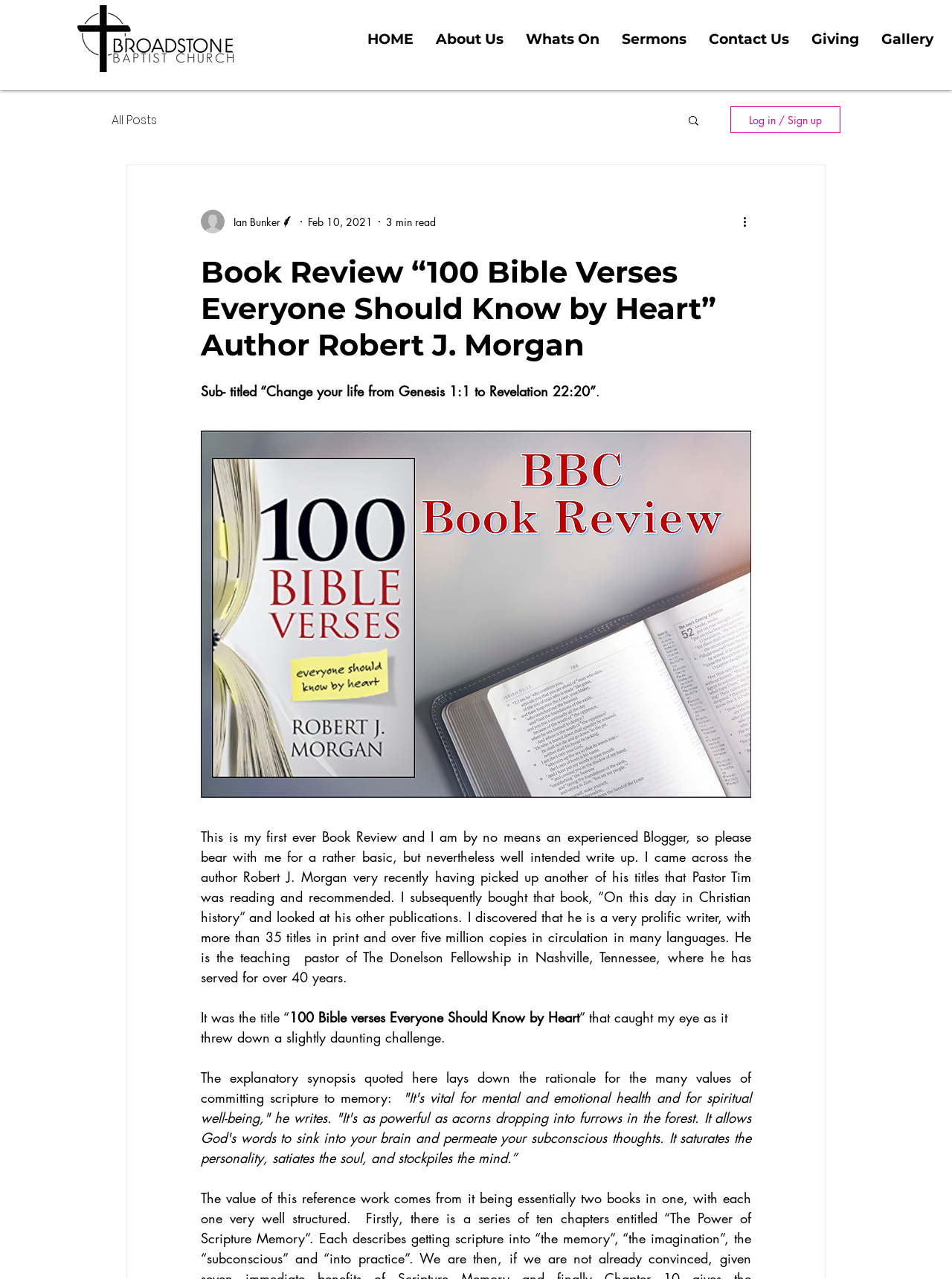Find the bounding box coordinates for the area that must be clicked to perform this action: "Click the 'More actions' button".

[0.778, 0.166, 0.797, 0.18]